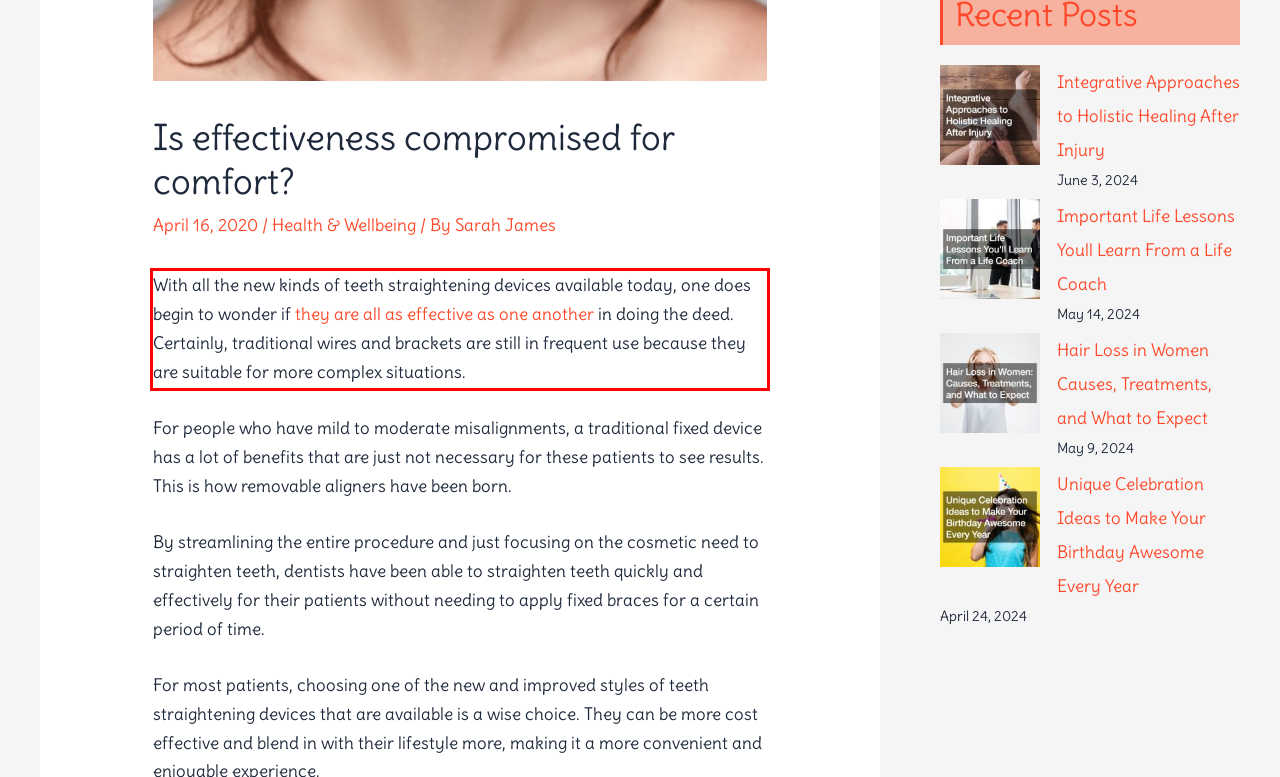You are given a screenshot of a webpage with a UI element highlighted by a red bounding box. Please perform OCR on the text content within this red bounding box.

With all the new kinds of teeth straightening devices available today, one does begin to wonder if they are all as effective as one another in doing the deed. Certainly, traditional wires and brackets are still in frequent use because they are suitable for more complex situations.